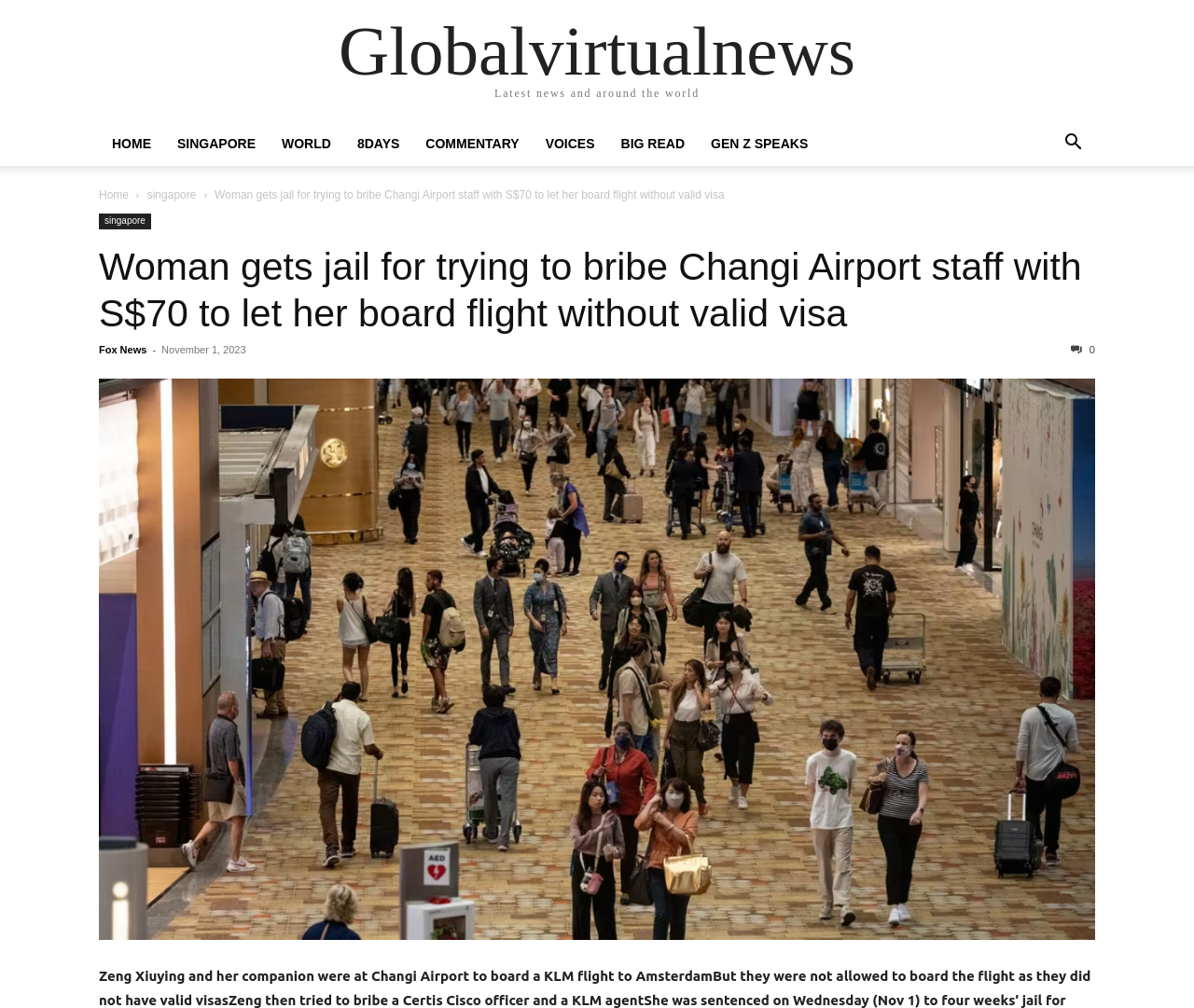Please give the bounding box coordinates of the area that should be clicked to fulfill the following instruction: "Click on HOME". The coordinates should be in the format of four float numbers from 0 to 1, i.e., [left, top, right, bottom].

[0.083, 0.135, 0.138, 0.15]